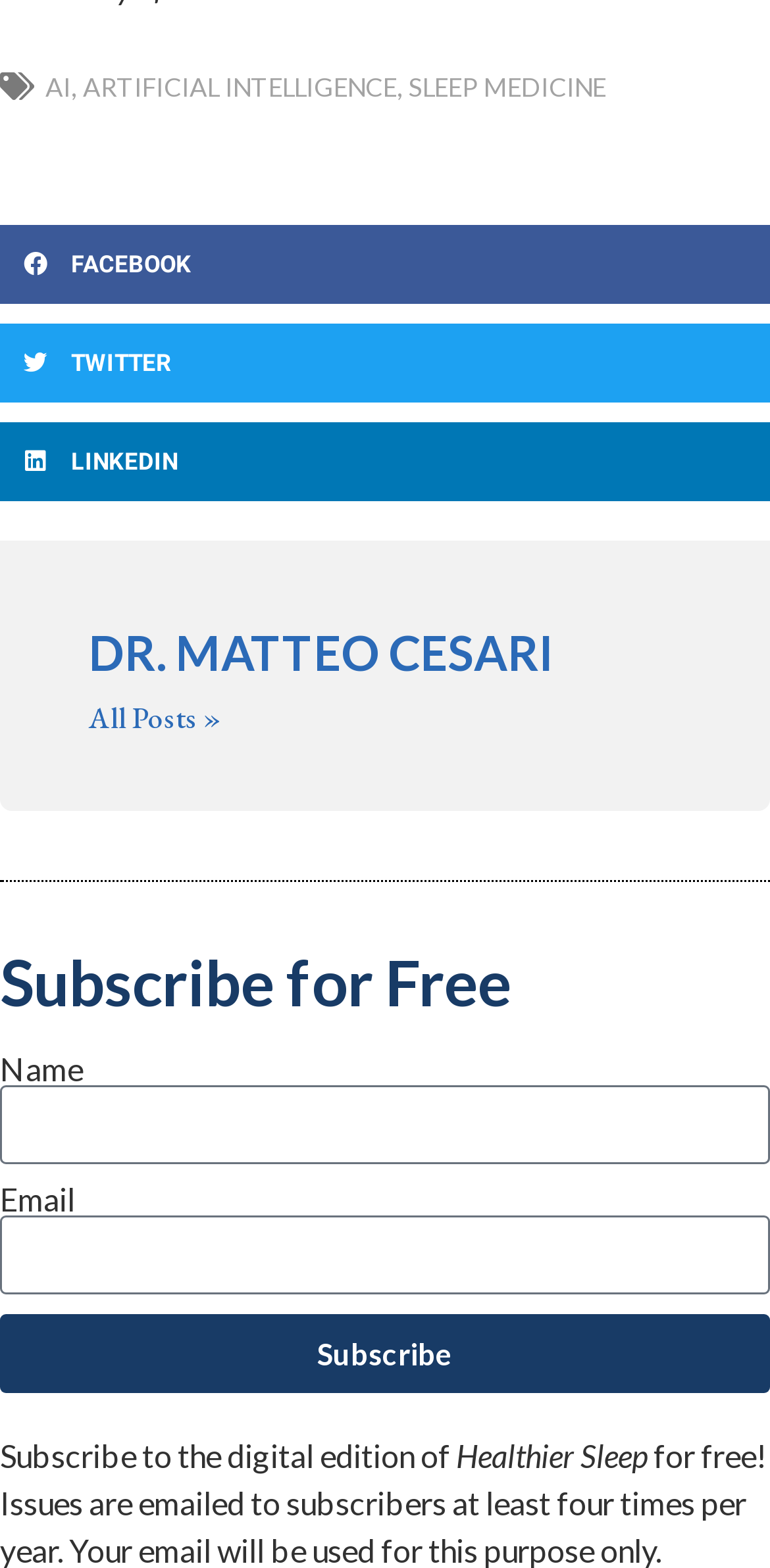Please identify the bounding box coordinates of the element I need to click to follow this instruction: "Click on AI link".

[0.059, 0.045, 0.092, 0.065]